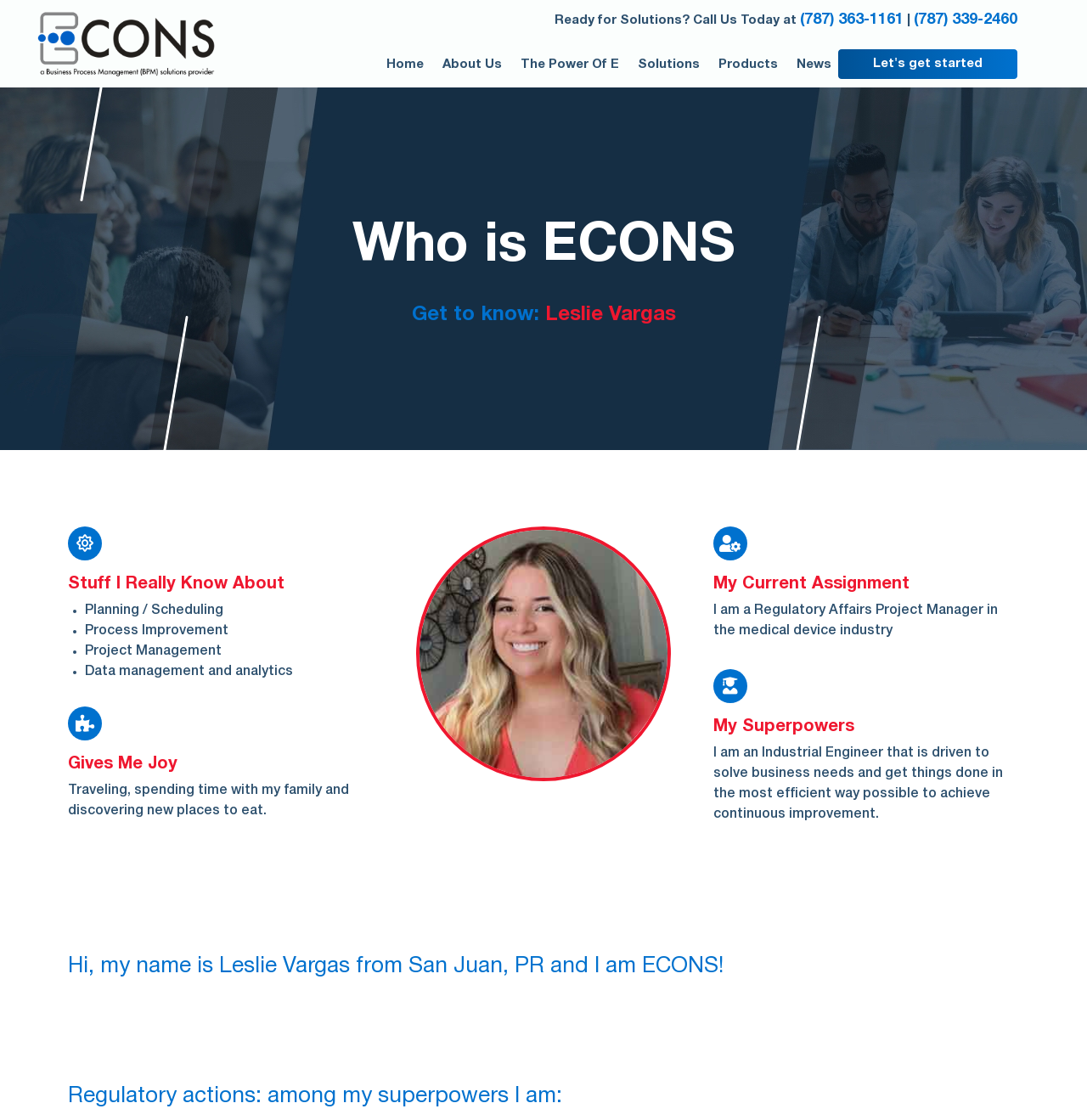Identify and provide the main heading of the webpage.

Who is ECONS